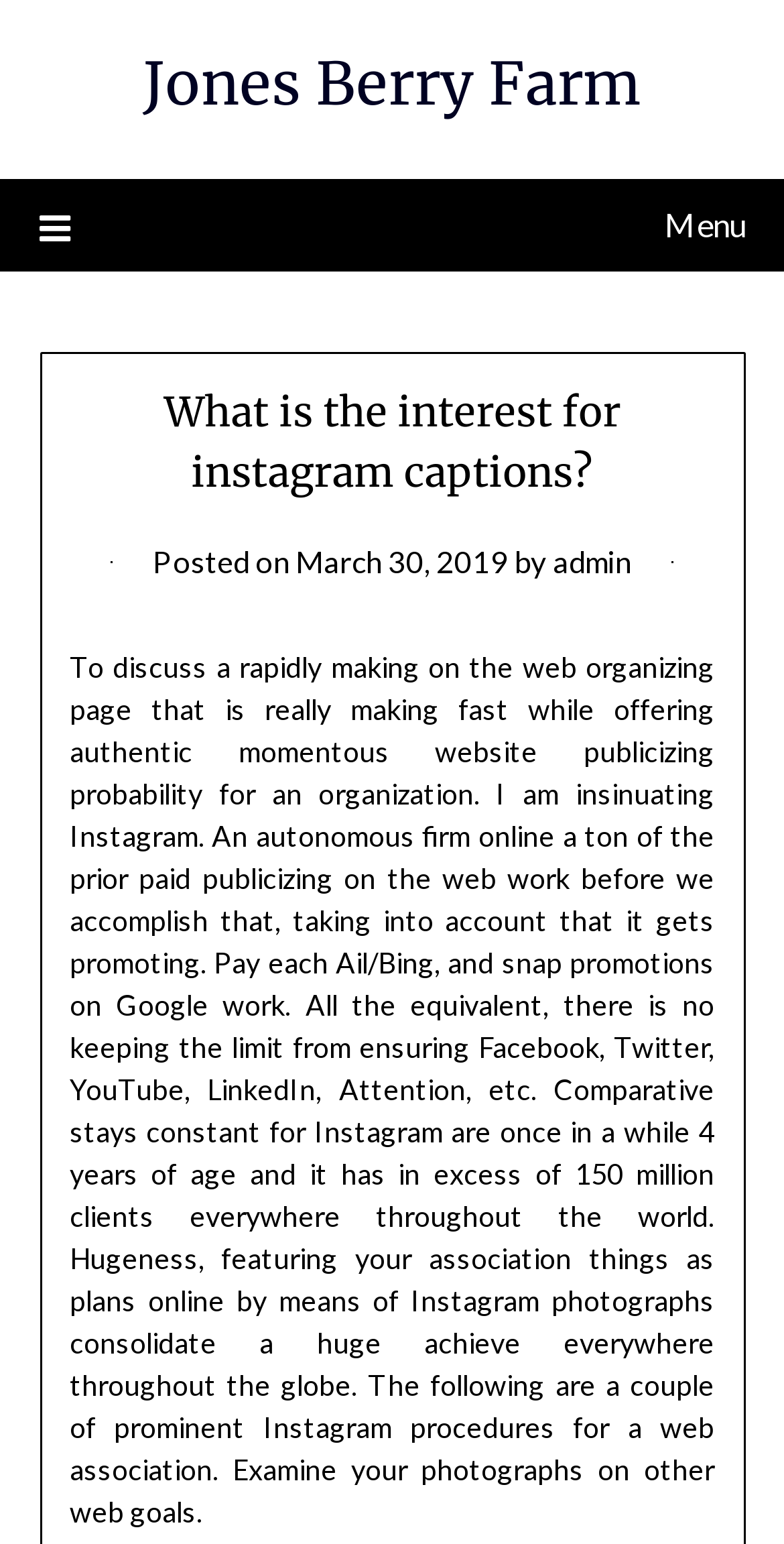Using the element description: "admin", determine the bounding box coordinates. The coordinates should be in the format [left, top, right, bottom], with values between 0 and 1.

[0.705, 0.351, 0.805, 0.375]